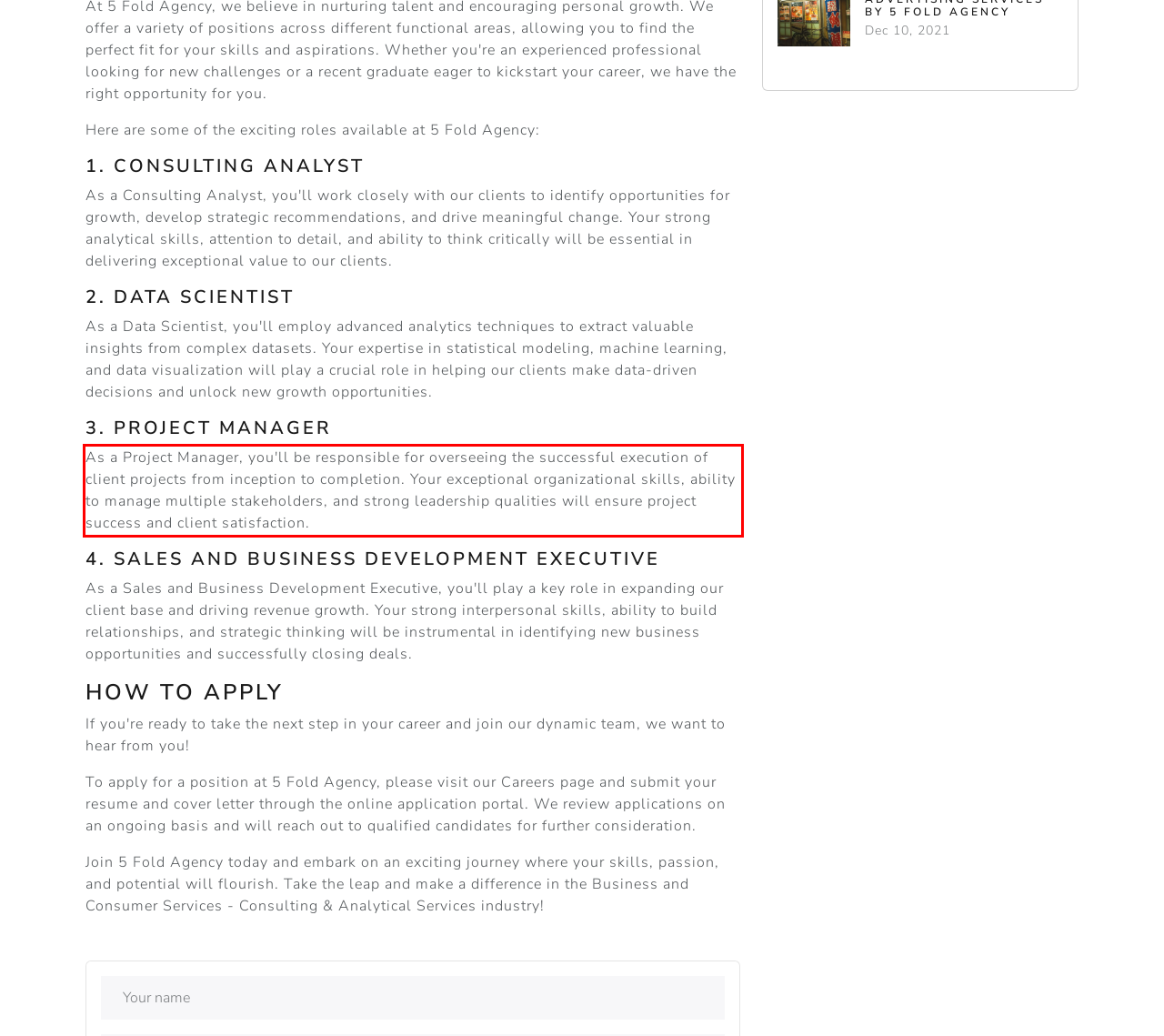Given a screenshot of a webpage with a red bounding box, please identify and retrieve the text inside the red rectangle.

As a Project Manager, you'll be responsible for overseeing the successful execution of client projects from inception to completion. Your exceptional organizational skills, ability to manage multiple stakeholders, and strong leadership qualities will ensure project success and client satisfaction.